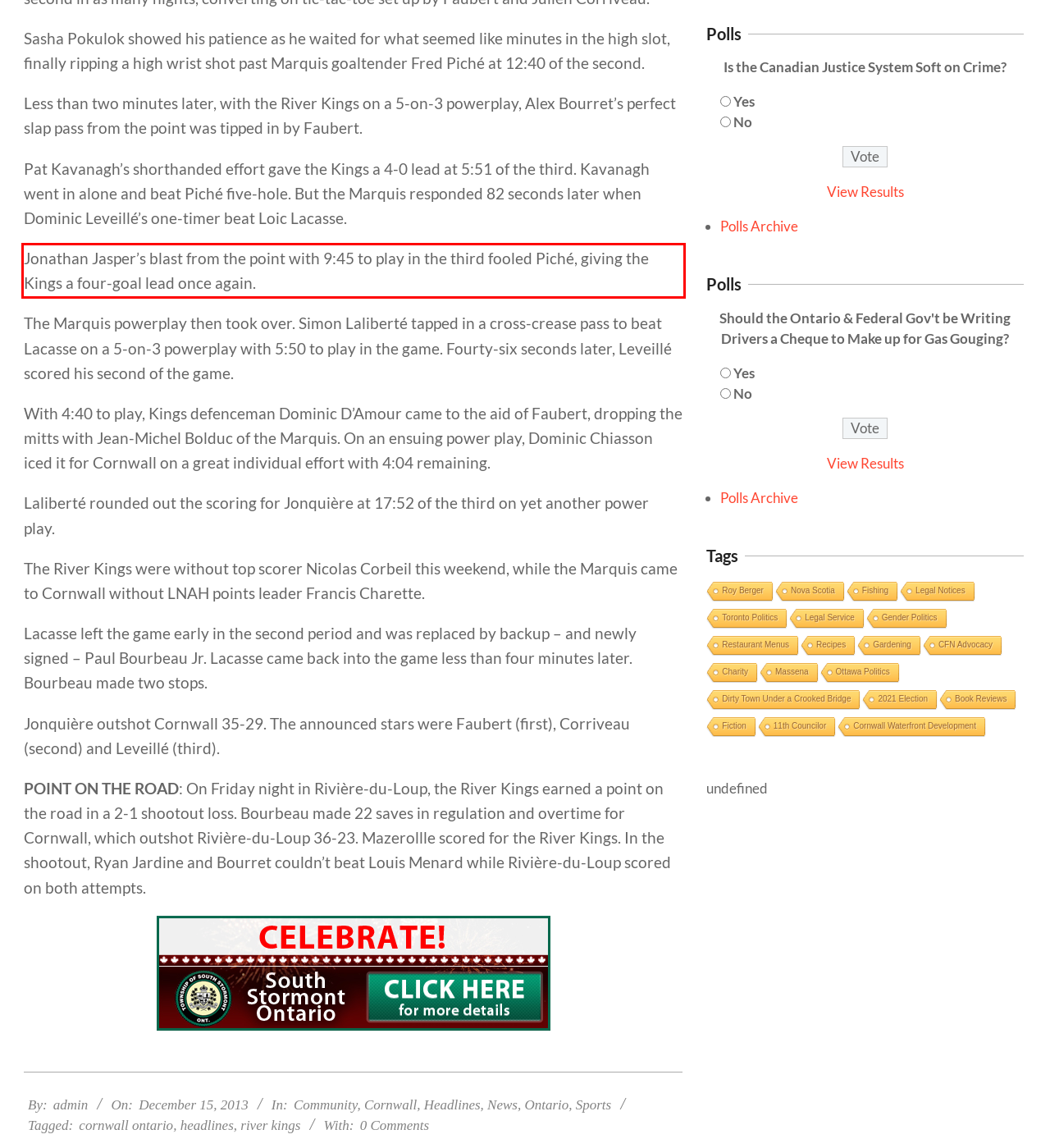You have a screenshot of a webpage with a red bounding box. Use OCR to generate the text contained within this red rectangle.

Jonathan Jasper’s blast from the point with 9:45 to play in the third fooled Piché, giving the Kings a four-goal lead once again.